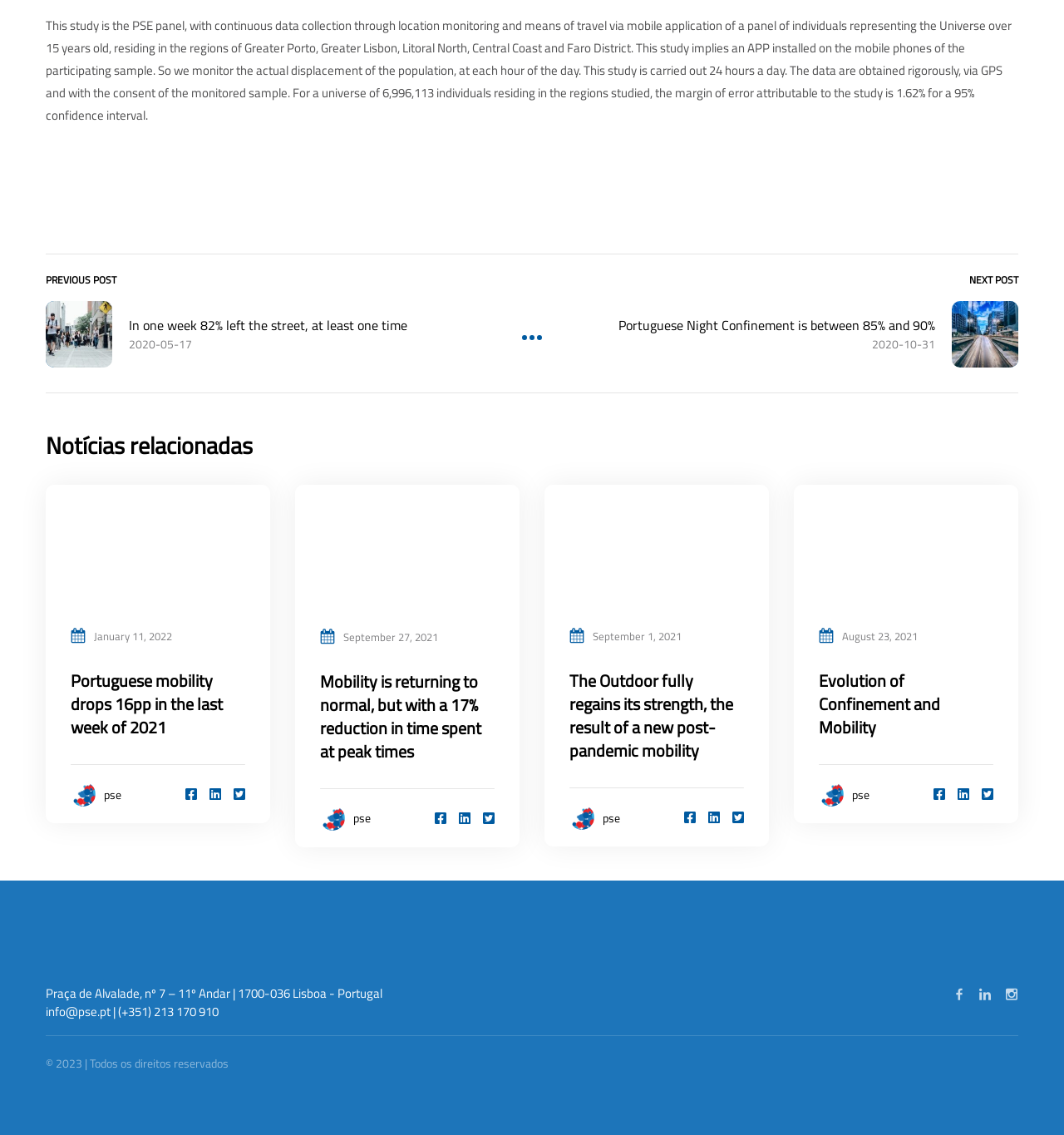Please find the bounding box coordinates of the element that must be clicked to perform the given instruction: "Read the news about 'Portuguese Night Confinement is between 85% and 90%'". The coordinates should be four float numbers from 0 to 1, i.e., [left, top, right, bottom].

[0.879, 0.266, 0.957, 0.324]